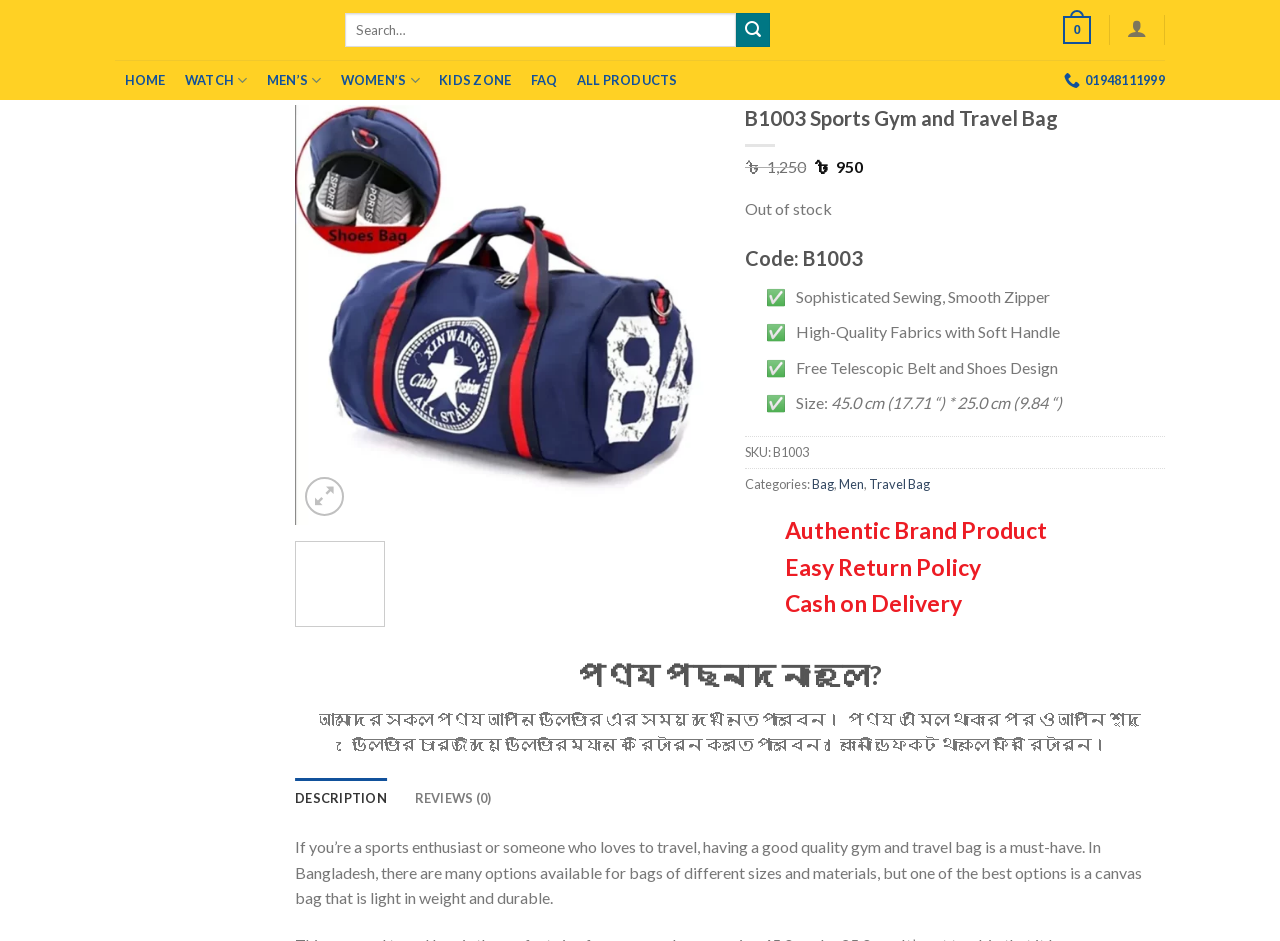Give a one-word or one-phrase response to the question:
What is the return policy?

Easy Return Policy